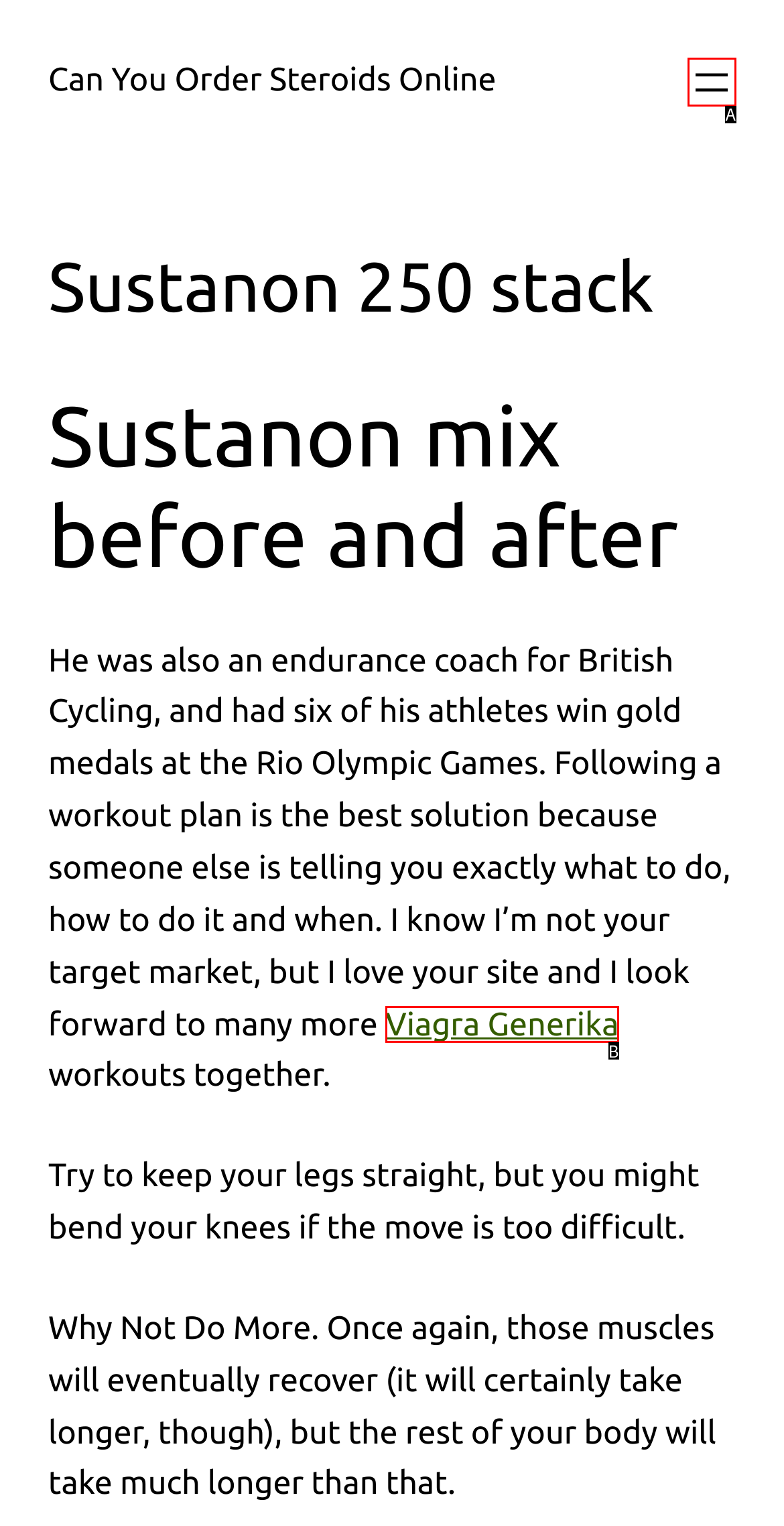From the options shown, which one fits the description: Viagra Generika? Respond with the appropriate letter.

B